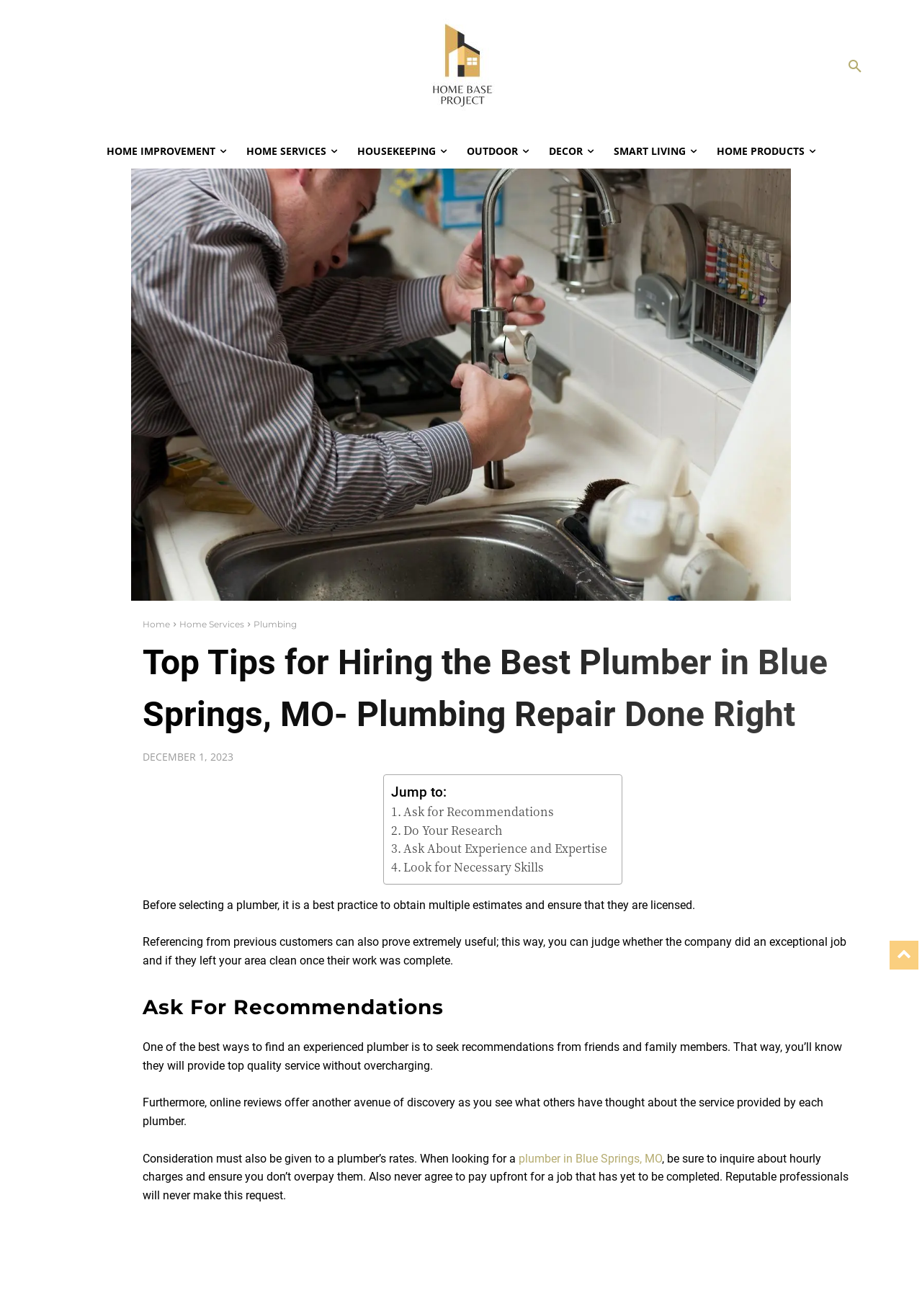Carefully examine the image and provide an in-depth answer to the question: What should you ensure when selecting a plumber?

The webpage states that before selecting a plumber, it is a best practice to obtain multiple estimates and ensure that they are licensed, which is mentioned in the static text at the top of the webpage.